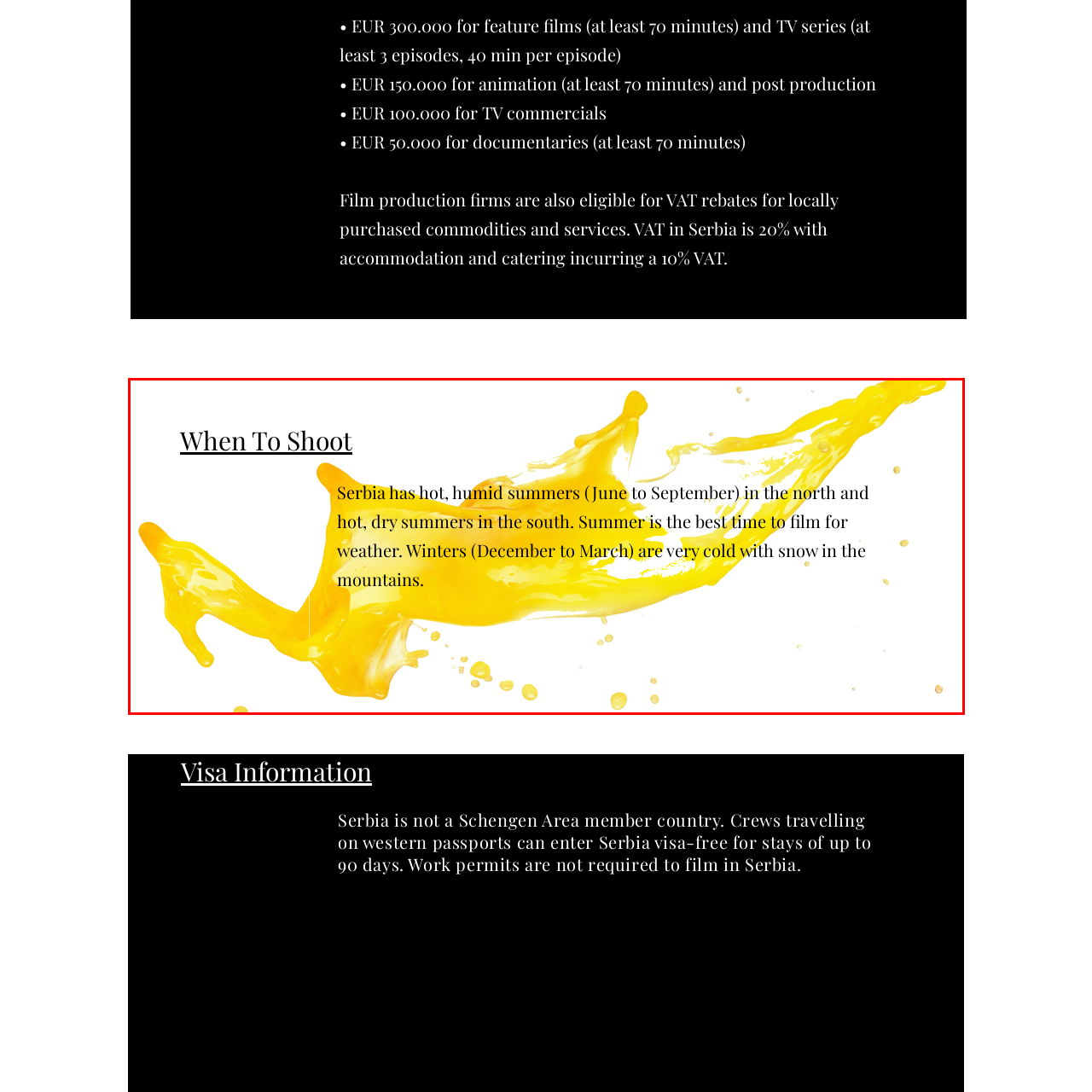Inspect the area enclosed by the red box and reply to the question using only one word or a short phrase: 
What can be expected in Serbia's mountainous regions during winters?

Snowfall